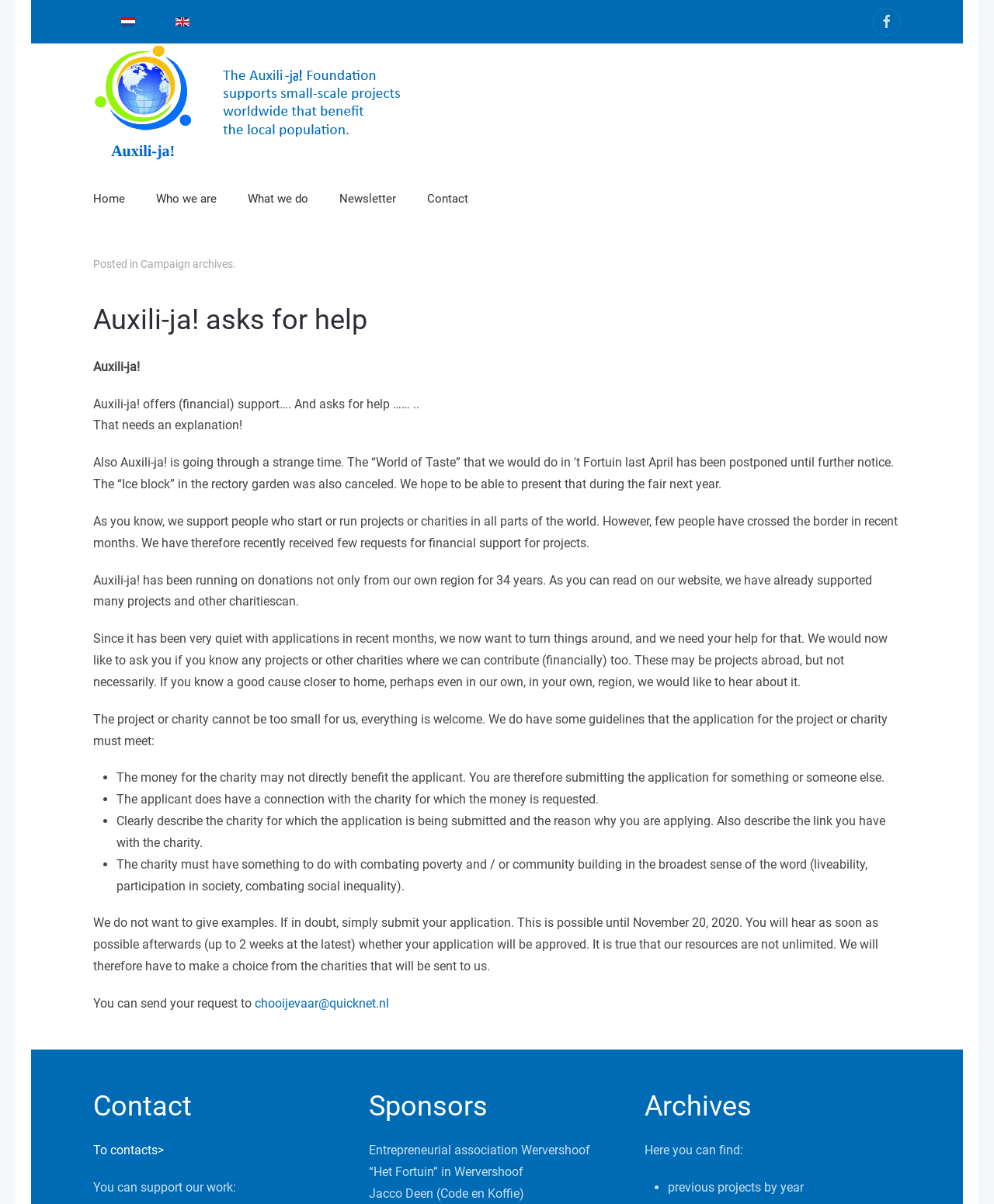Please provide the bounding box coordinates for the element that needs to be clicked to perform the following instruction: "Click the 'Home' link". The coordinates should be given as four float numbers between 0 and 1, i.e., [left, top, right, bottom].

[0.094, 0.133, 0.126, 0.197]